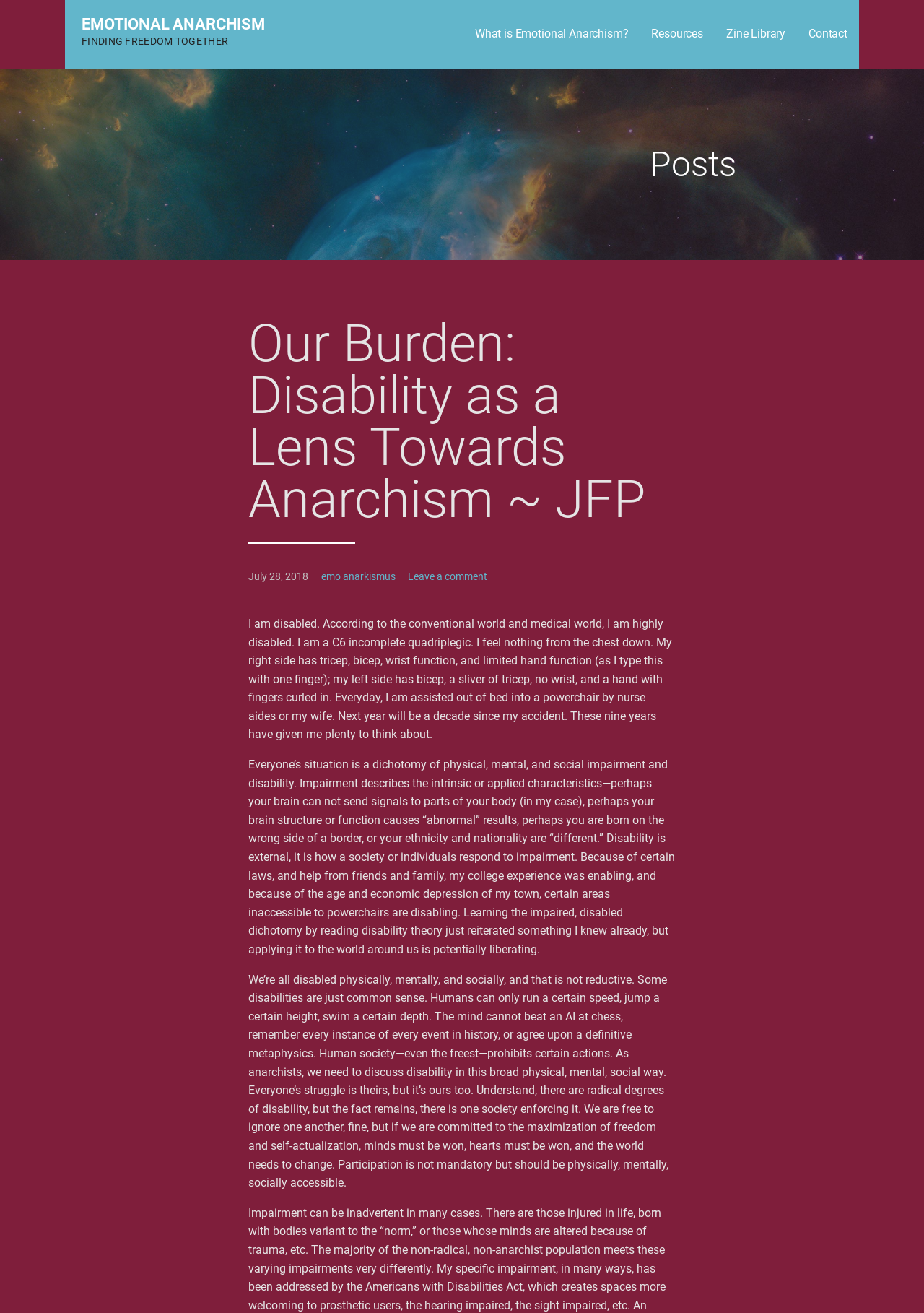Provide a brief response to the question below using one word or phrase:
What is the distinction made between impairment and disability?

Impairment is intrinsic, disability is external